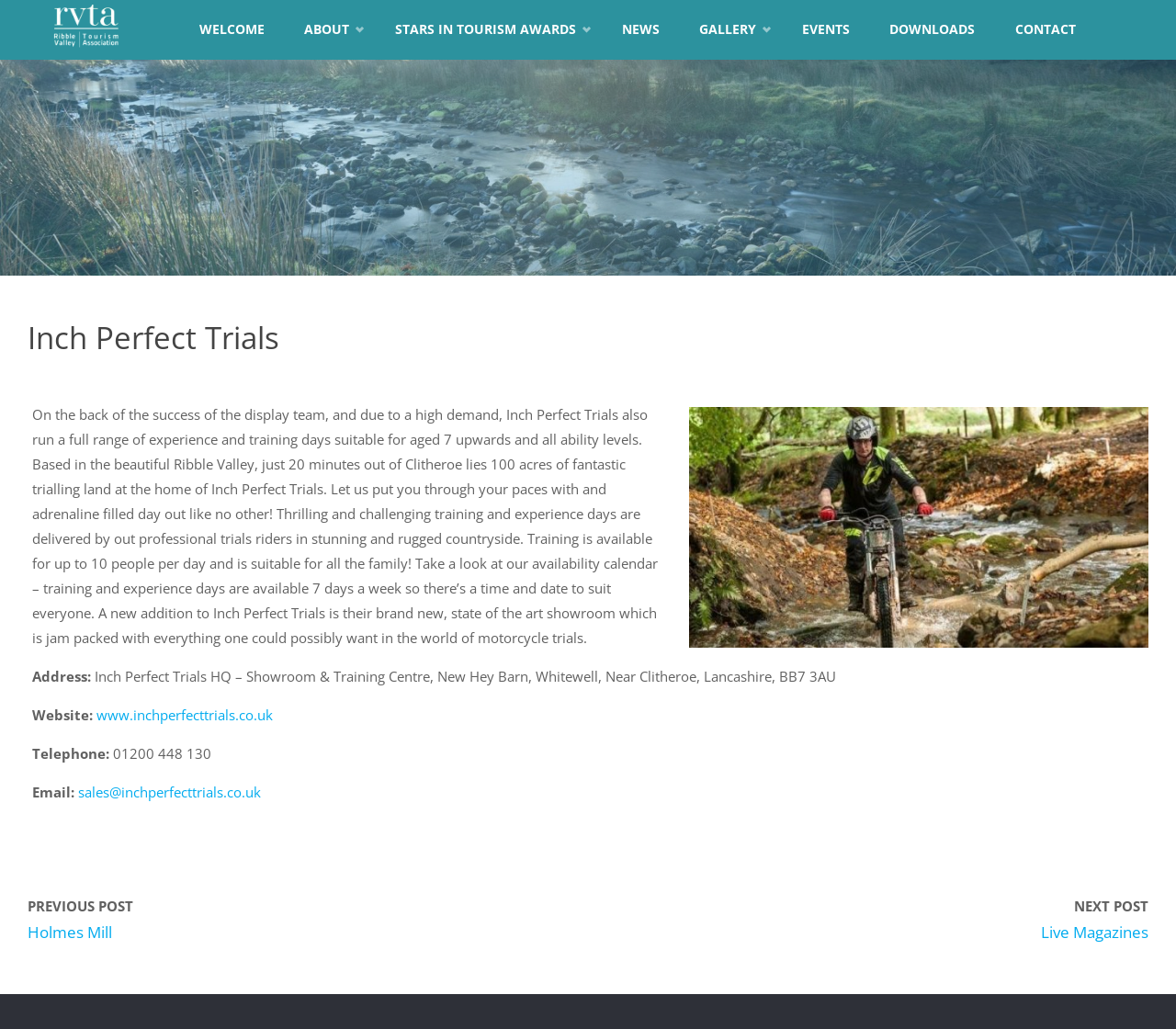Determine the bounding box coordinates of the region I should click to achieve the following instruction: "Visit the 'About »' page". Ensure the bounding box coordinates are four float numbers between 0 and 1, i.e., [left, top, right, bottom].

None